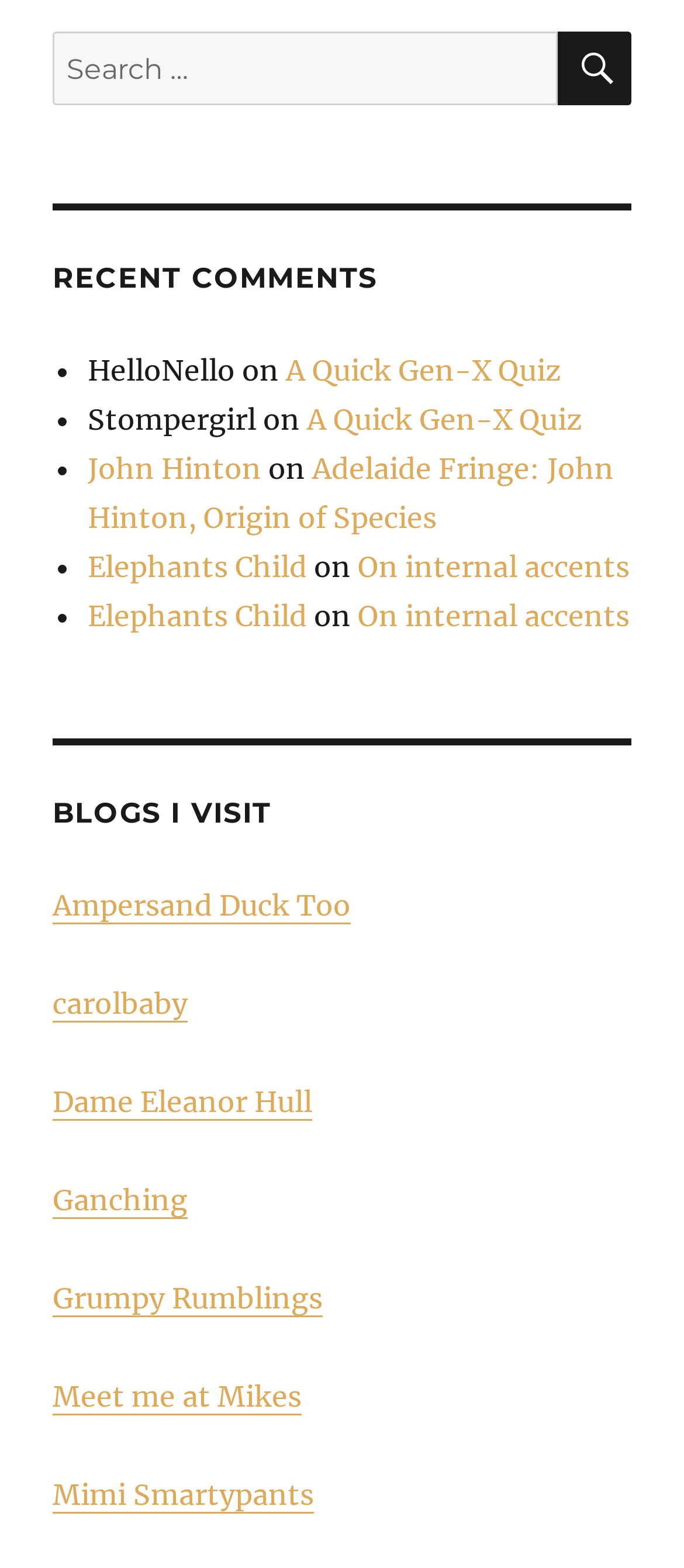Locate the bounding box coordinates of the element you need to click to accomplish the task described by this instruction: "Check out Adelaide Fringe: John Hinton, Origin of Species".

[0.128, 0.287, 0.897, 0.341]